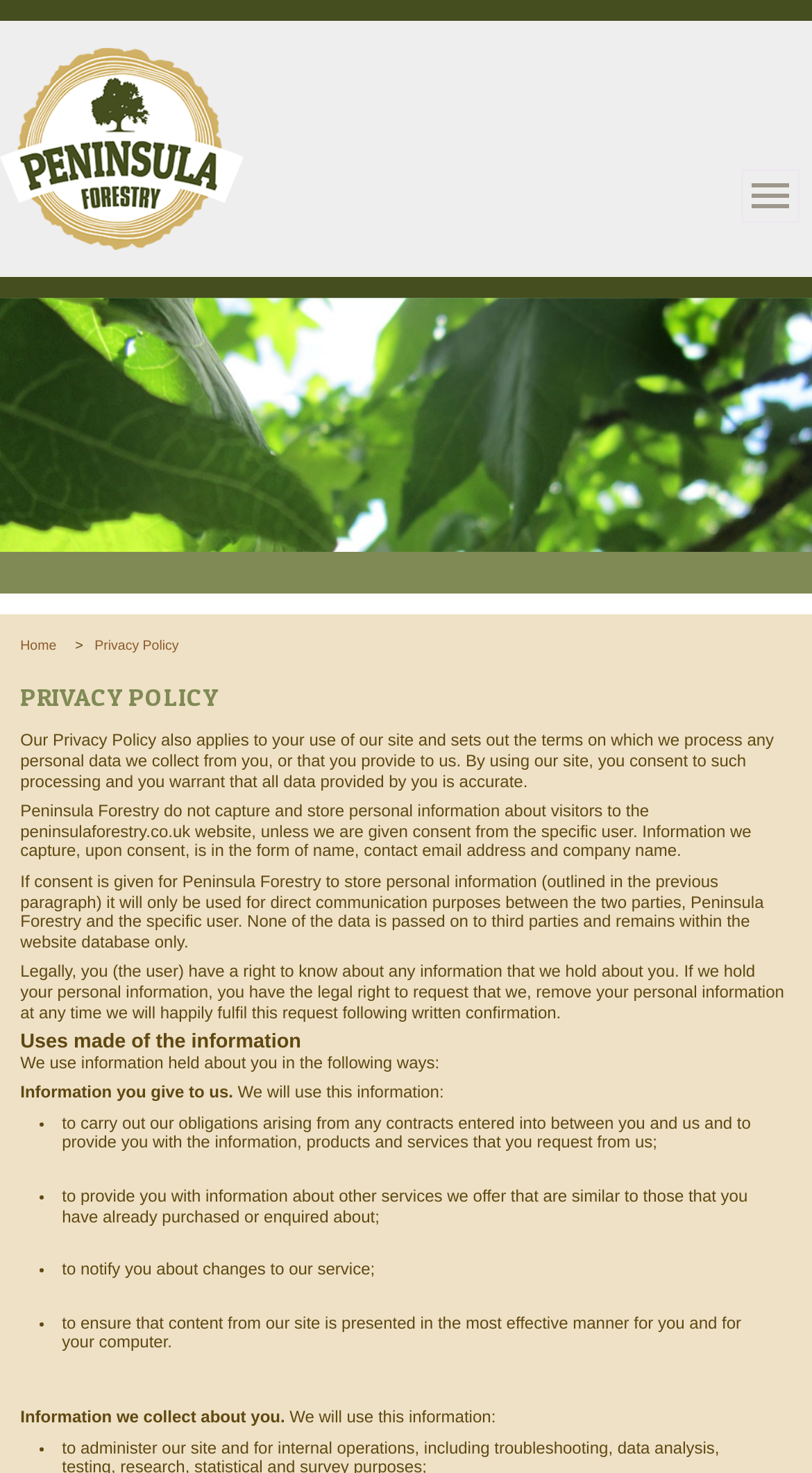How does Peninsula Forestry use the information it collects?
Give a single word or phrase answer based on the content of the image.

For direct communication